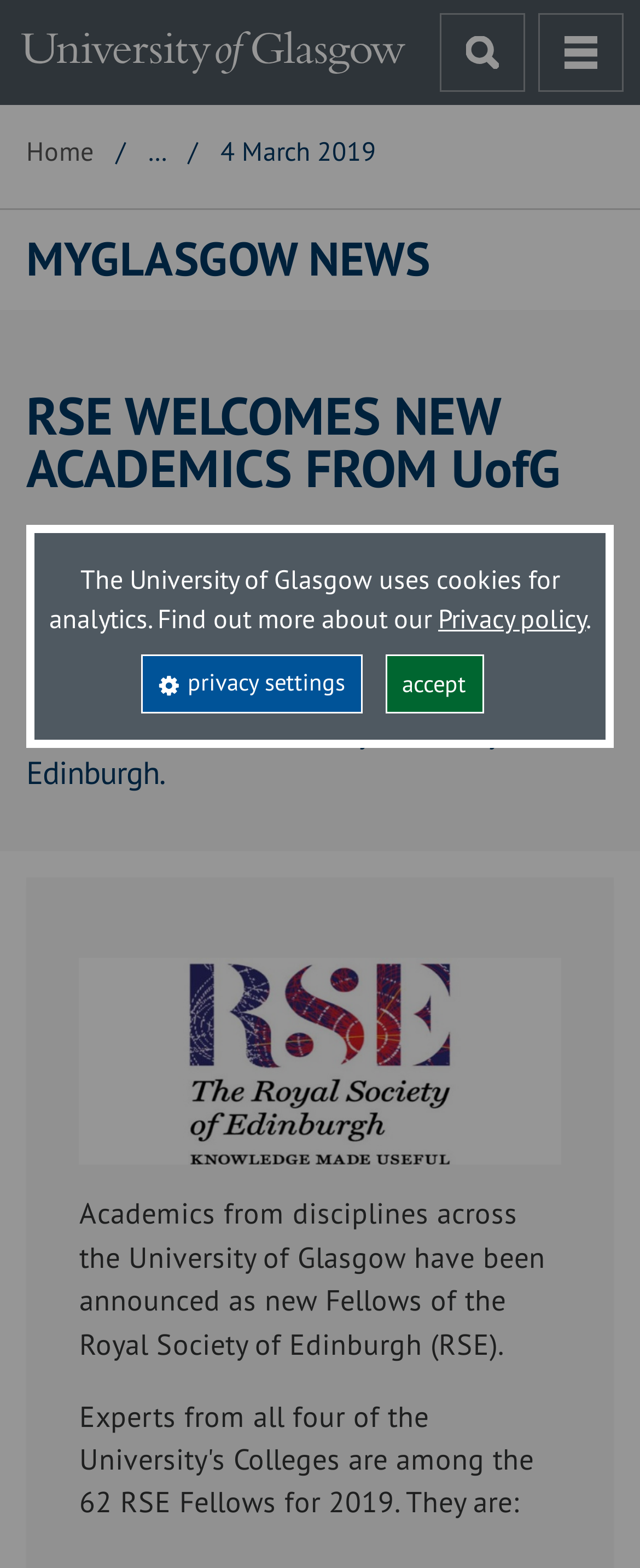Please look at the image and answer the question with a detailed explanation: What is the date of the news article?

The question asks for the date of the news article, which can be found in the breadcrumbs navigation section. The date '4 March 2019' is displayed in this section, indicating the date the news article was published.